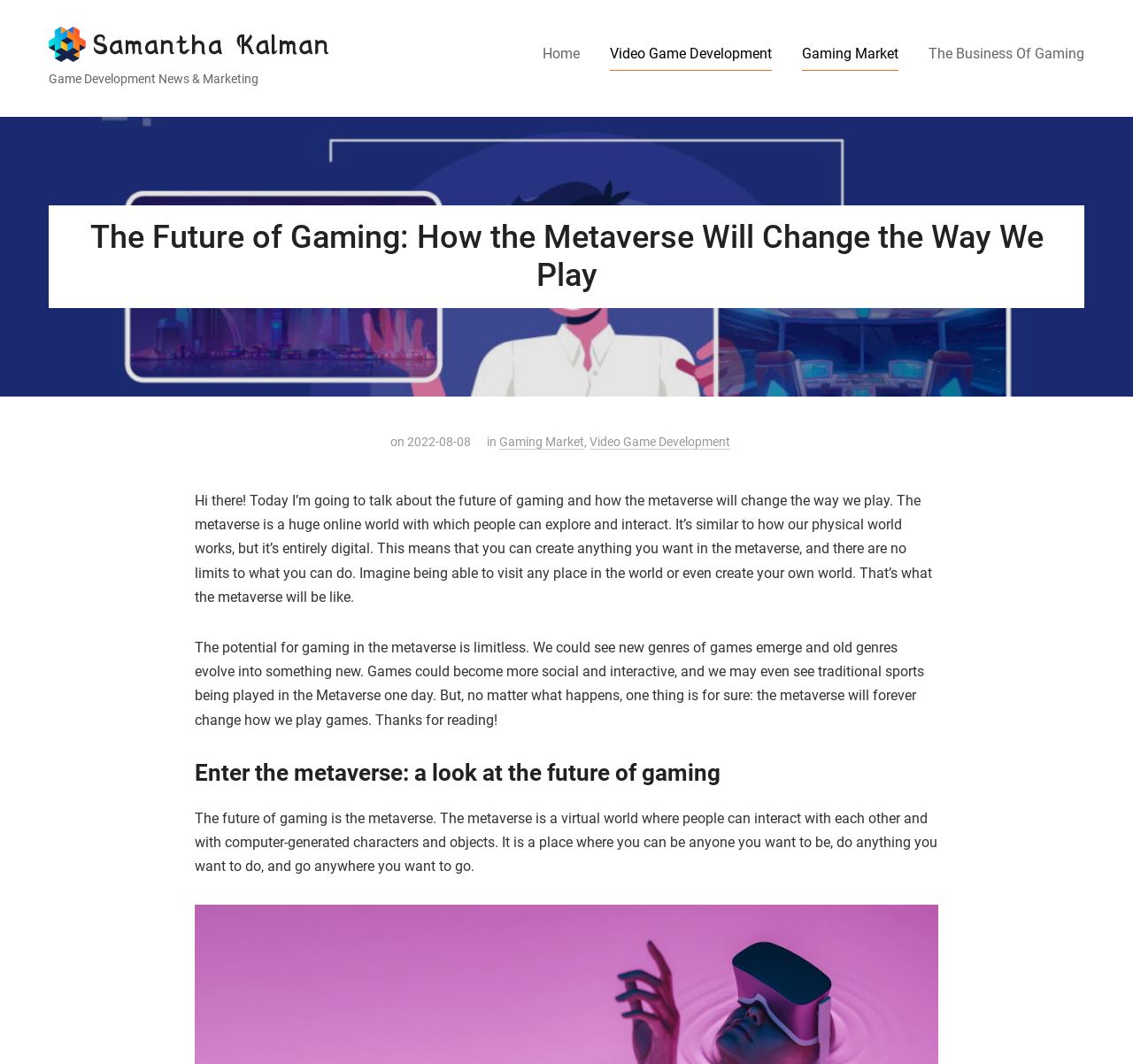Provide a one-word or brief phrase answer to the question:
What is the topic of the article?

The metaverse and gaming